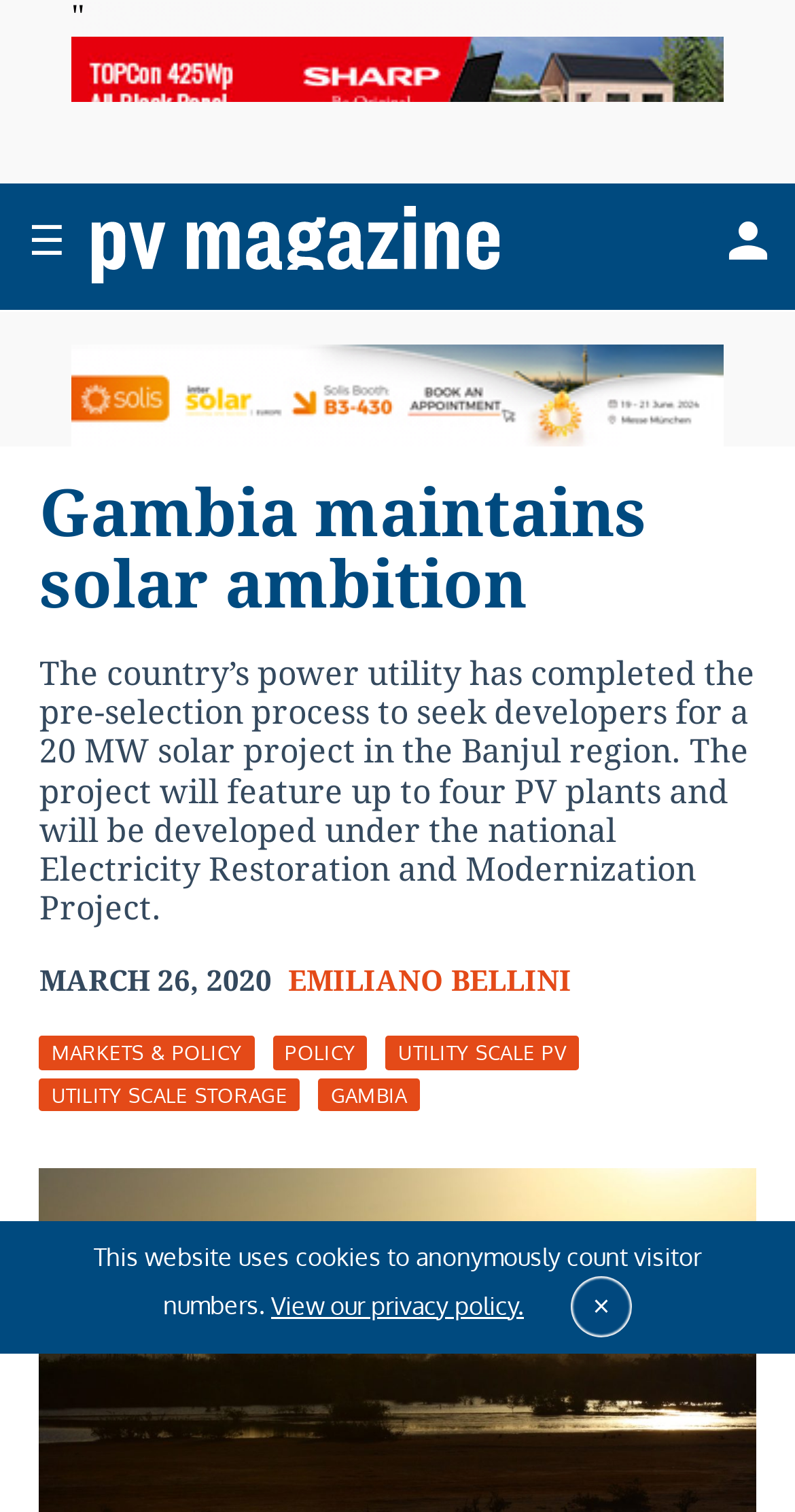Can you pinpoint the bounding box coordinates for the clickable element required for this instruction: "Listen to the podcast"? The coordinates should be four float numbers between 0 and 1, i.e., [left, top, right, bottom].

None